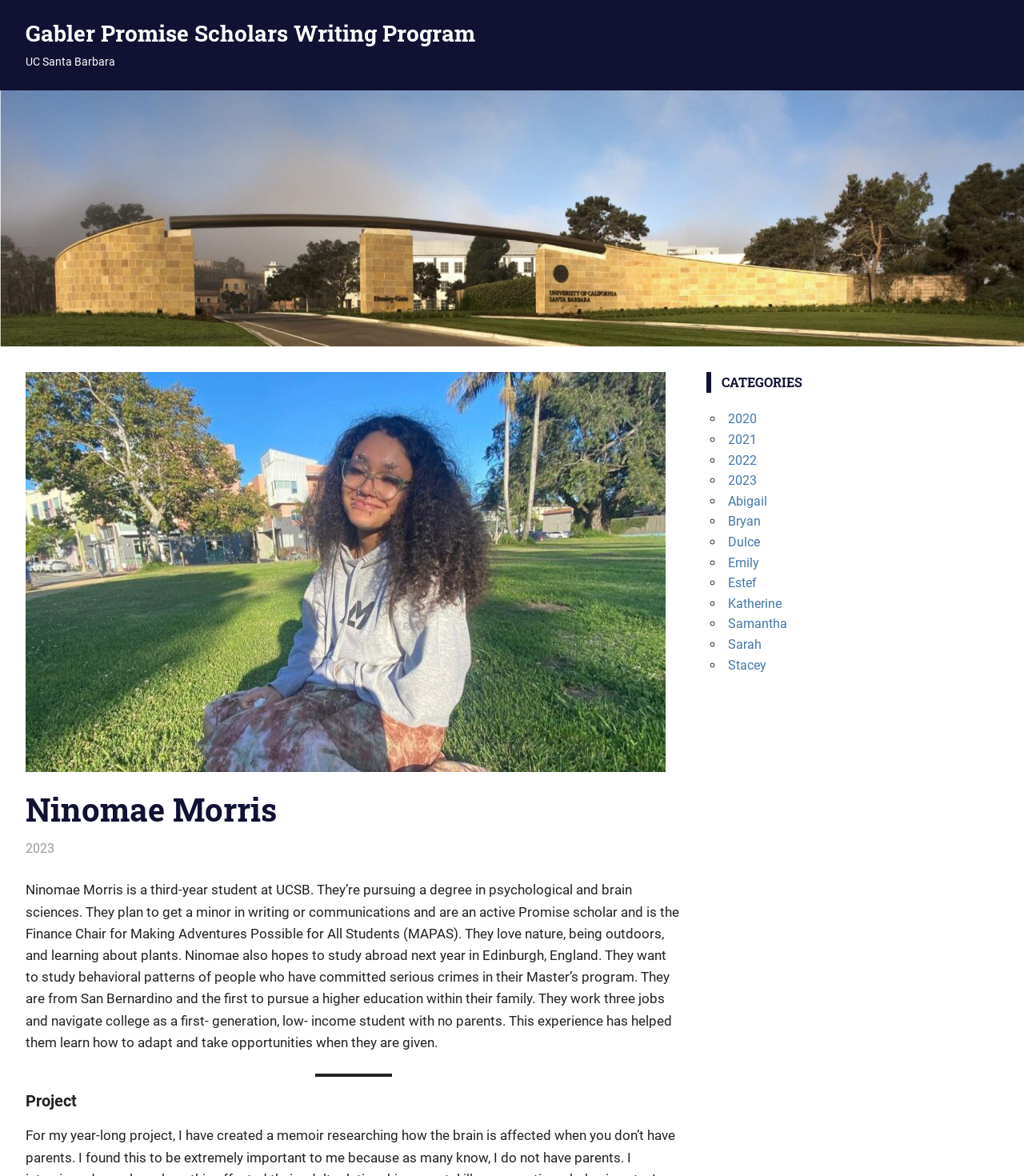What is Ninomae Morris's major?
Based on the screenshot, provide your answer in one word or phrase.

Psychological and brain sciences